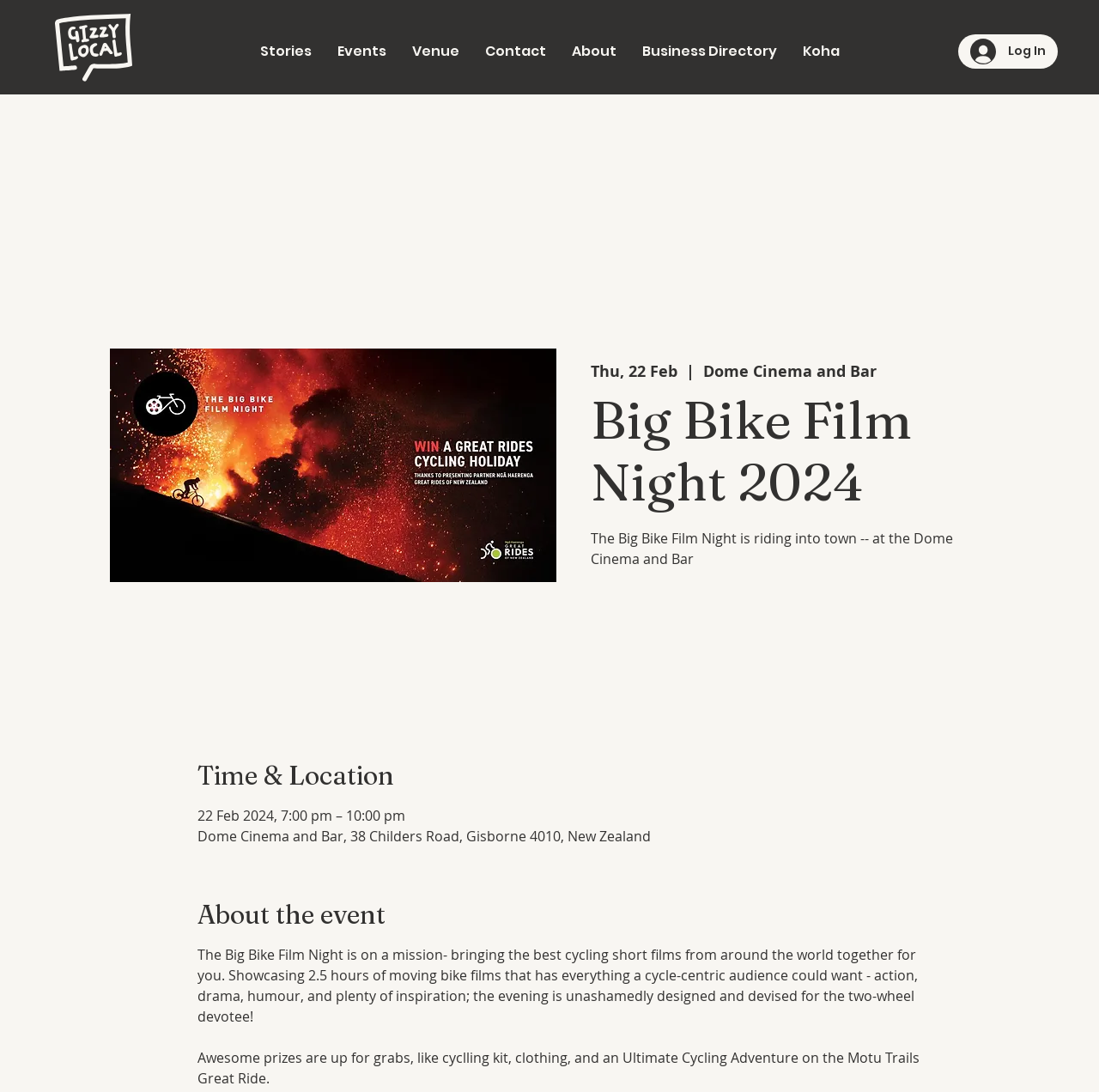Provide a thorough summary of the webpage.

The webpage is about the Big Bike Film Night 2024 event, which is taking place at the Dome Cinema and Bar. At the top of the page, there is a navigation menu with links to various sections of the website, including "Stories", "Events", "Venue", "Contact", "About", "Business Directory", and "Koha". On the top right corner, there is a "Log In" button accompanied by a small image.

Below the navigation menu, there is a prominent section featuring the event's title, "Big Bike Film Night 2024", along with an image and some details about the event. The event's date, time, and location are listed as "Thu, 22 Feb", "7:00 pm – 10:00 pm", and "Dome Cinema and Bar, 38 Childers Road, Gisborne 4010, New Zealand", respectively.

Further down the page, there is a section titled "About the event", which provides a detailed description of the event. The text explains that the event showcases 2.5 hours of cycling short films from around the world, featuring action, drama, humor, and inspiration. It also mentions that there will be prizes up for grabs, including cycling kit, clothing, and an Ultimate Cycling Adventure on the Motu Trails Great Ride.